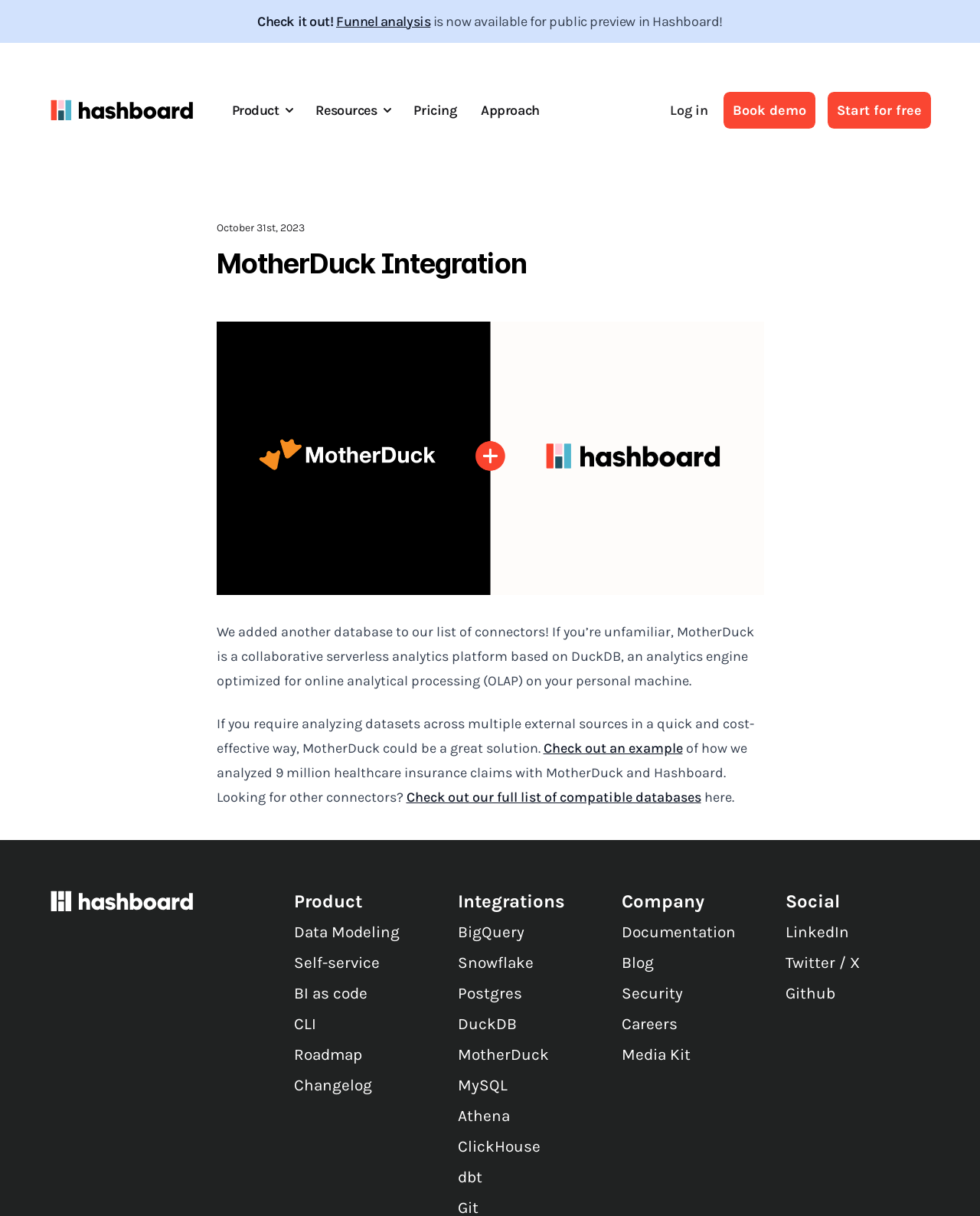Answer the question in one word or a short phrase:
What is the name of the analytics engine optimized for online analytical processing?

DuckDB